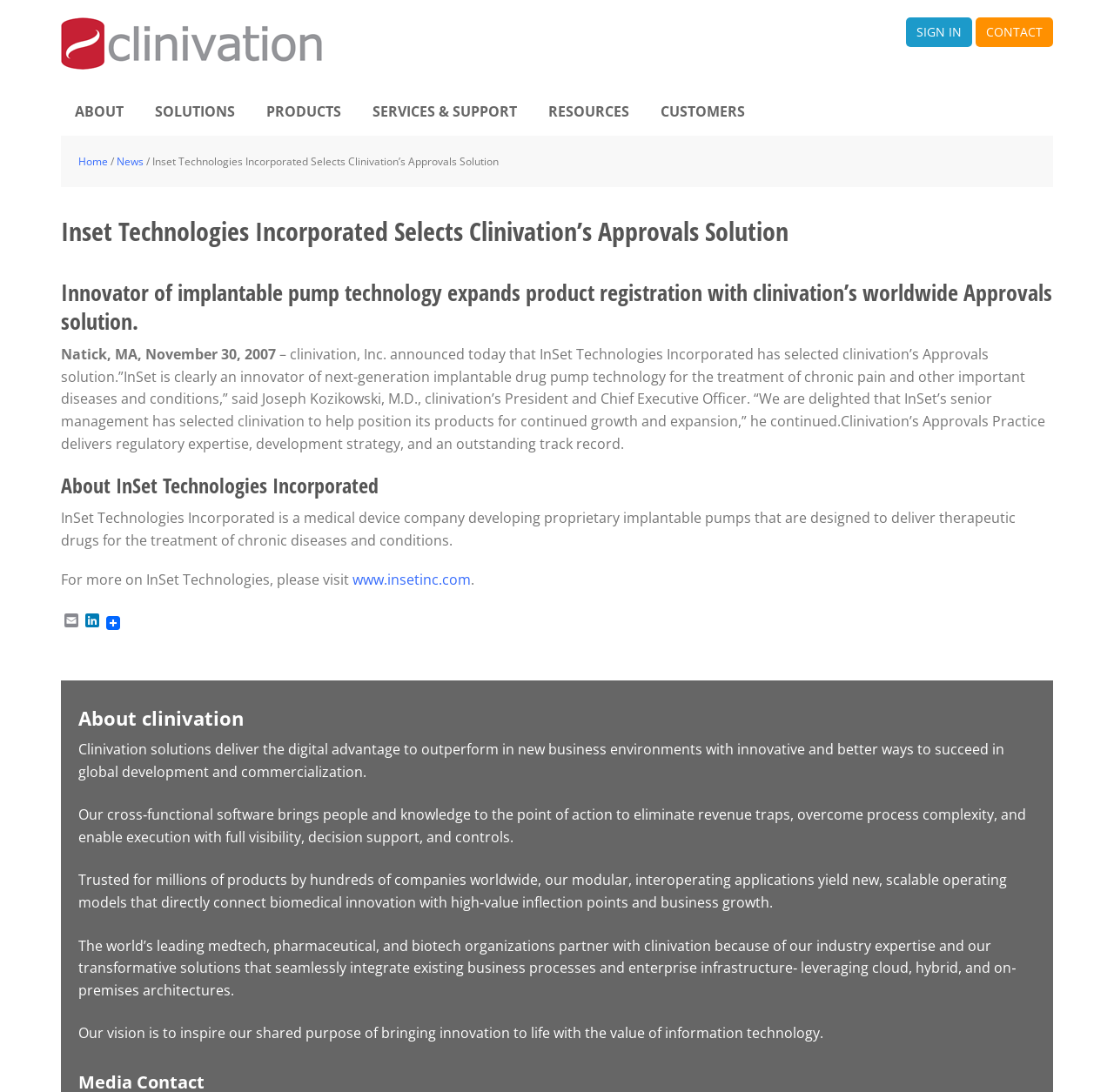Construct a thorough caption encompassing all aspects of the webpage.

The webpage is about Inset Technologies Incorporated selecting Clinivation's Approvals Solution. At the top, there is a navigation menu with links to "ABOUT", "SOLUTIONS", "PRODUCTS", "SERVICES & SUPPORT", "RESOURCES", and "CUSTOMERS". Below the navigation menu, there is a breadcrumb trail with links to "Home" and "News". 

The main content of the webpage is an article with a heading that matches the meta description. The article is divided into sections, with headings and paragraphs of text. The first section describes InSet Technologies Incorporated's selection of Clinivation's Approvals solution. The second section provides more information about InSet Technologies Incorporated, including a link to their website. 

The third section is about Clinivation, with a heading and several paragraphs of text describing their solutions and vision. There are also links to "Email", "LinkedIn", and "Share" at the bottom of the page, with a small "Share" icon next to the "Share" link. 

On the top right corner, there are links to "clinivation", "SIGN IN", and "CONTACT".